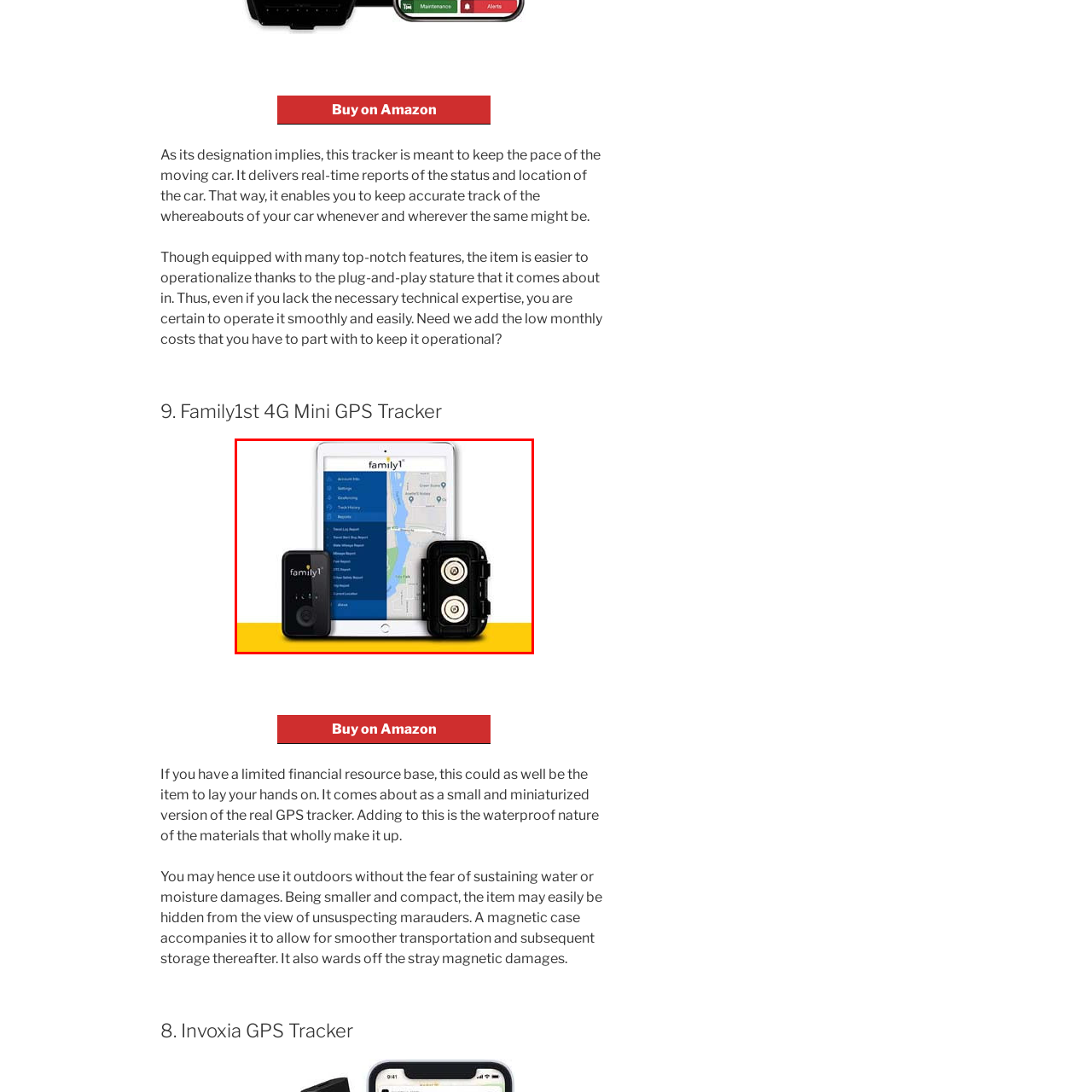Inspect the area enclosed by the red box and reply to the question using only one word or a short phrase: 
What feature does the tablet's interface illustrate?

Geofencing